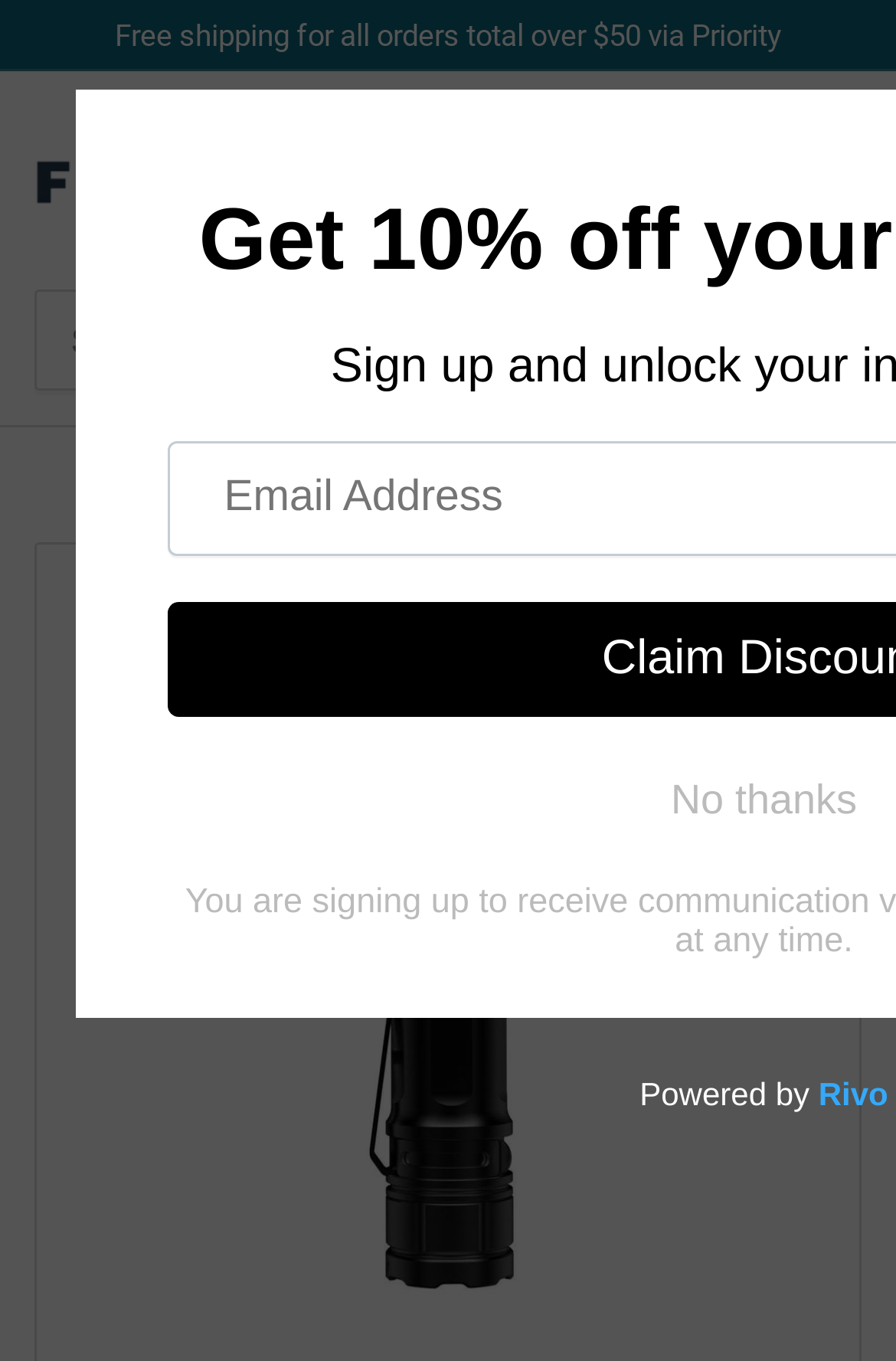What is the name of the website?
Using the image as a reference, answer the question with a short word or phrase.

flashlightgo